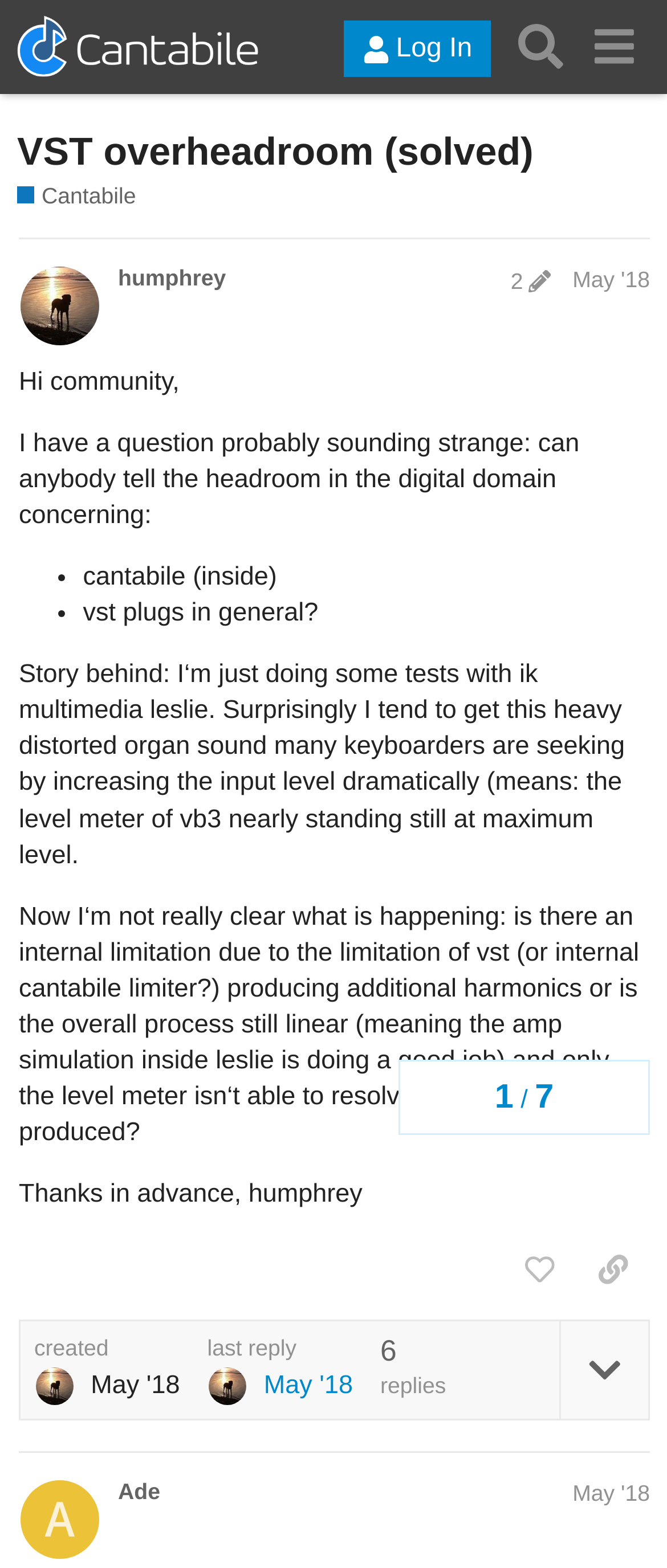Determine the bounding box coordinates for the UI element described. Format the coordinates as (top-left x, top-left y, bottom-right x, bottom-right y) and ensure all values are between 0 and 1. Element description: title="like this post"

[0.753, 0.789, 0.864, 0.831]